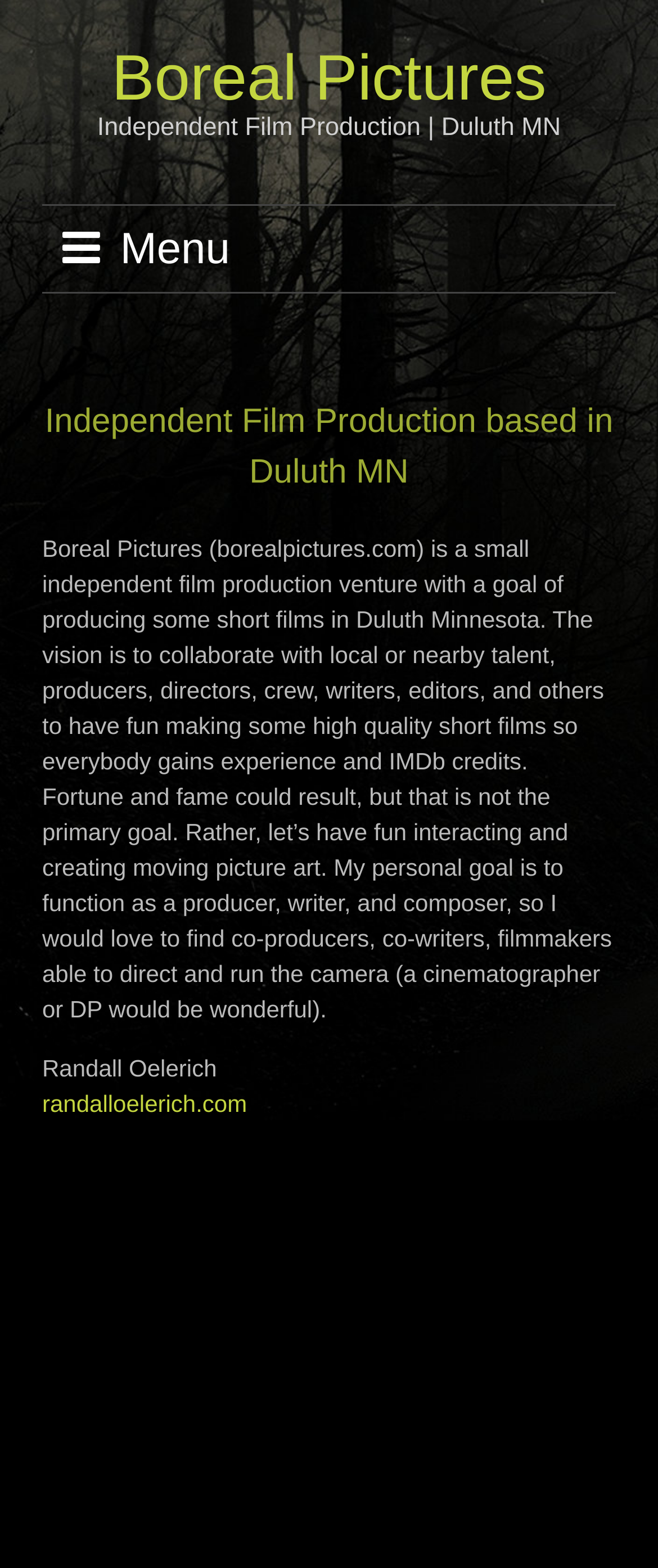Please answer the following question as detailed as possible based on the image: 
Who is the person involved in Boreal Pictures?

The answer can be found in the StaticText element 'Randall Oelerich'. The bounding box coordinates of this element are [0.064, 0.672, 0.329, 0.69].